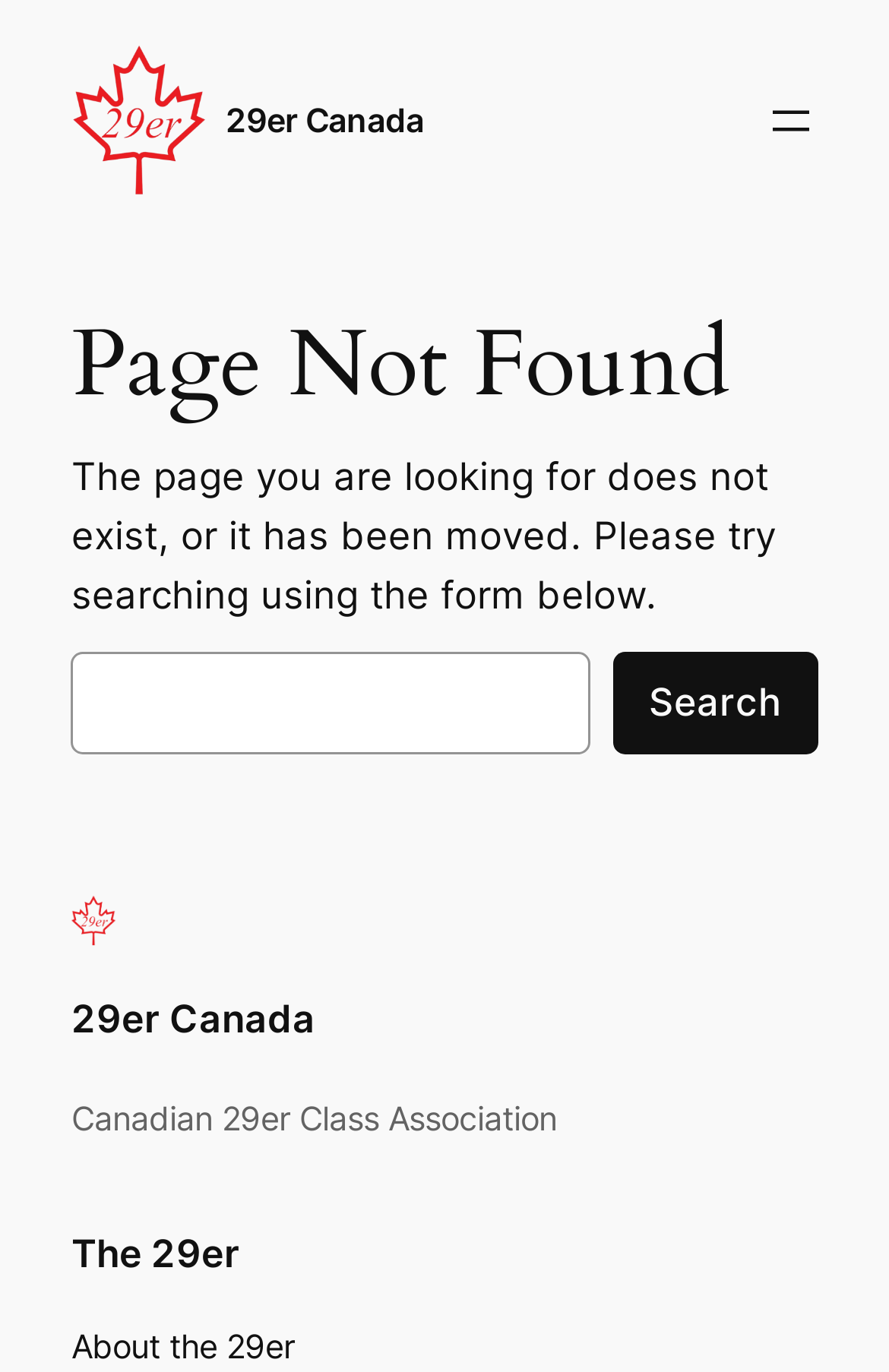Please specify the bounding box coordinates in the format (top-left x, top-left y, bottom-right x, bottom-right y), with all values as floating point numbers between 0 and 1. Identify the bounding box of the UI element described by: About the 29er

[0.08, 0.963, 0.331, 1.0]